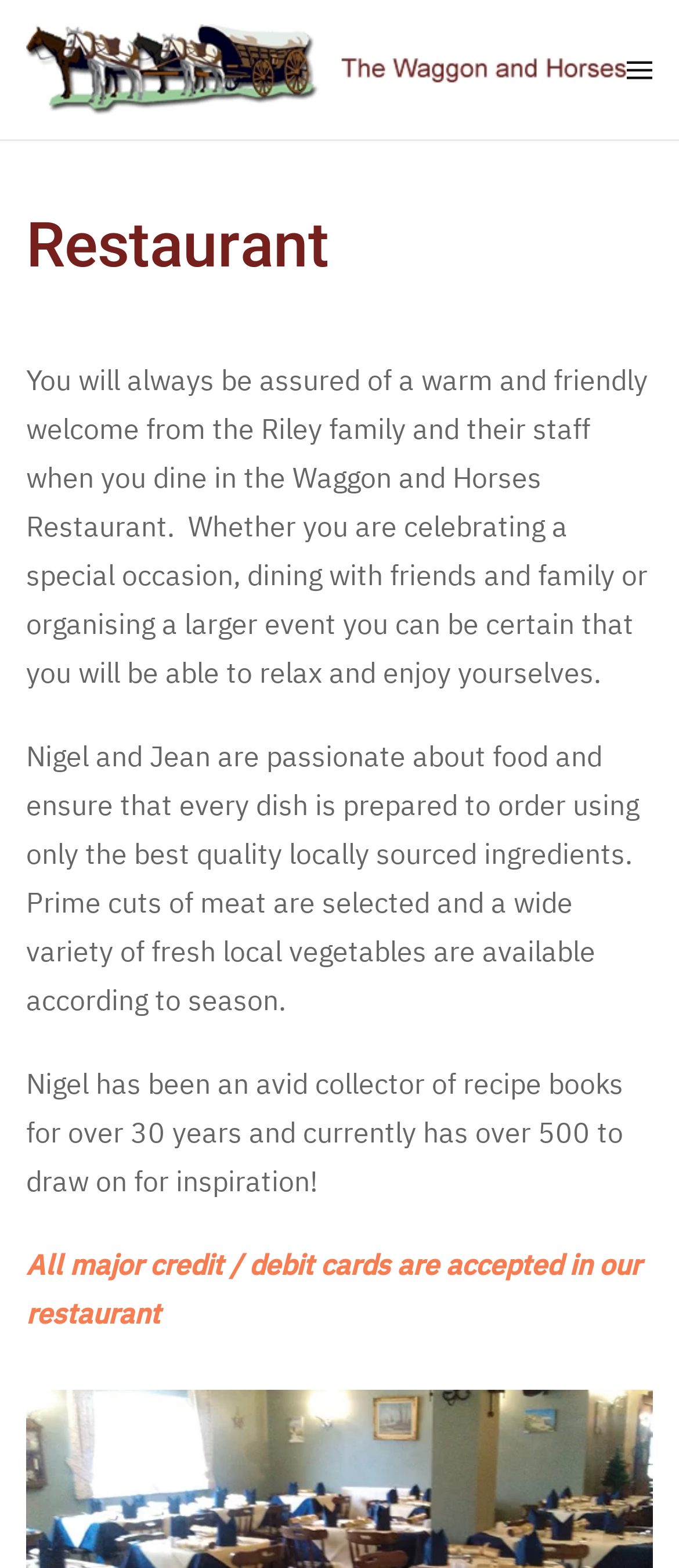What payment methods are accepted in the restaurant?
Could you answer the question with a detailed and thorough explanation?

I obtained this information from the text 'All major credit / debit cards are accepted in our restaurant', which explicitly states the accepted payment methods.